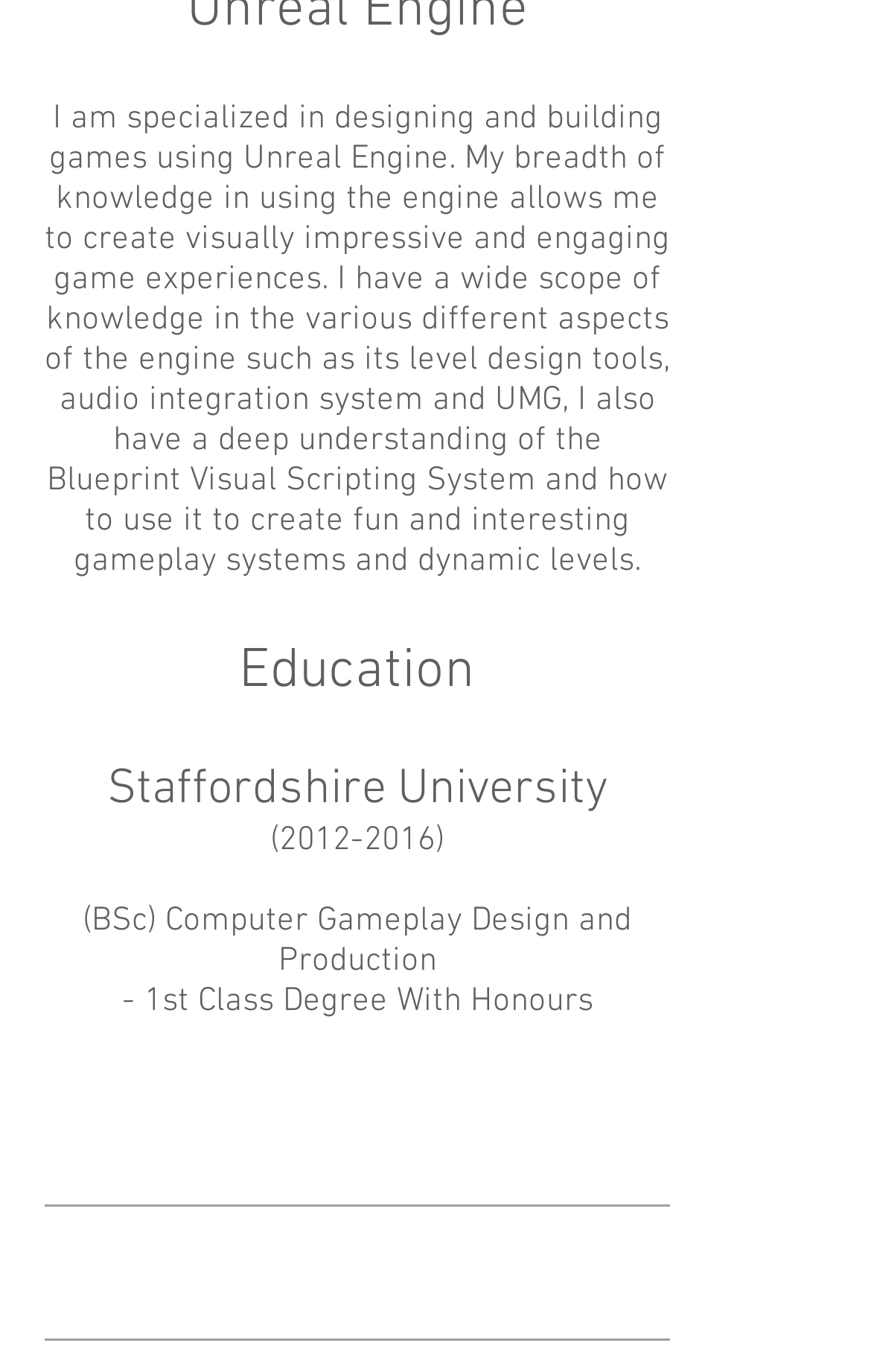Find the bounding box coordinates for the UI element that matches this description: "(2012-2016)".

[0.31, 0.598, 0.51, 0.627]